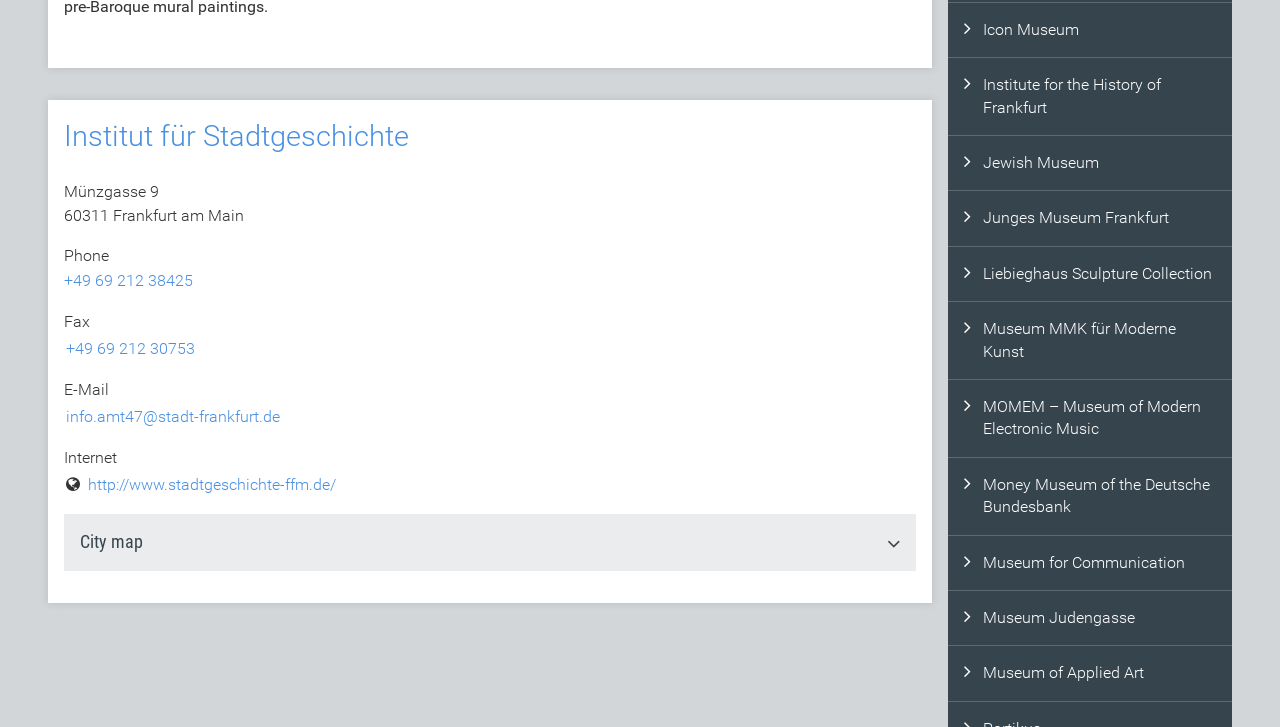How many museums are listed in the City map tab?
Look at the screenshot and give a one-word or phrase answer.

11